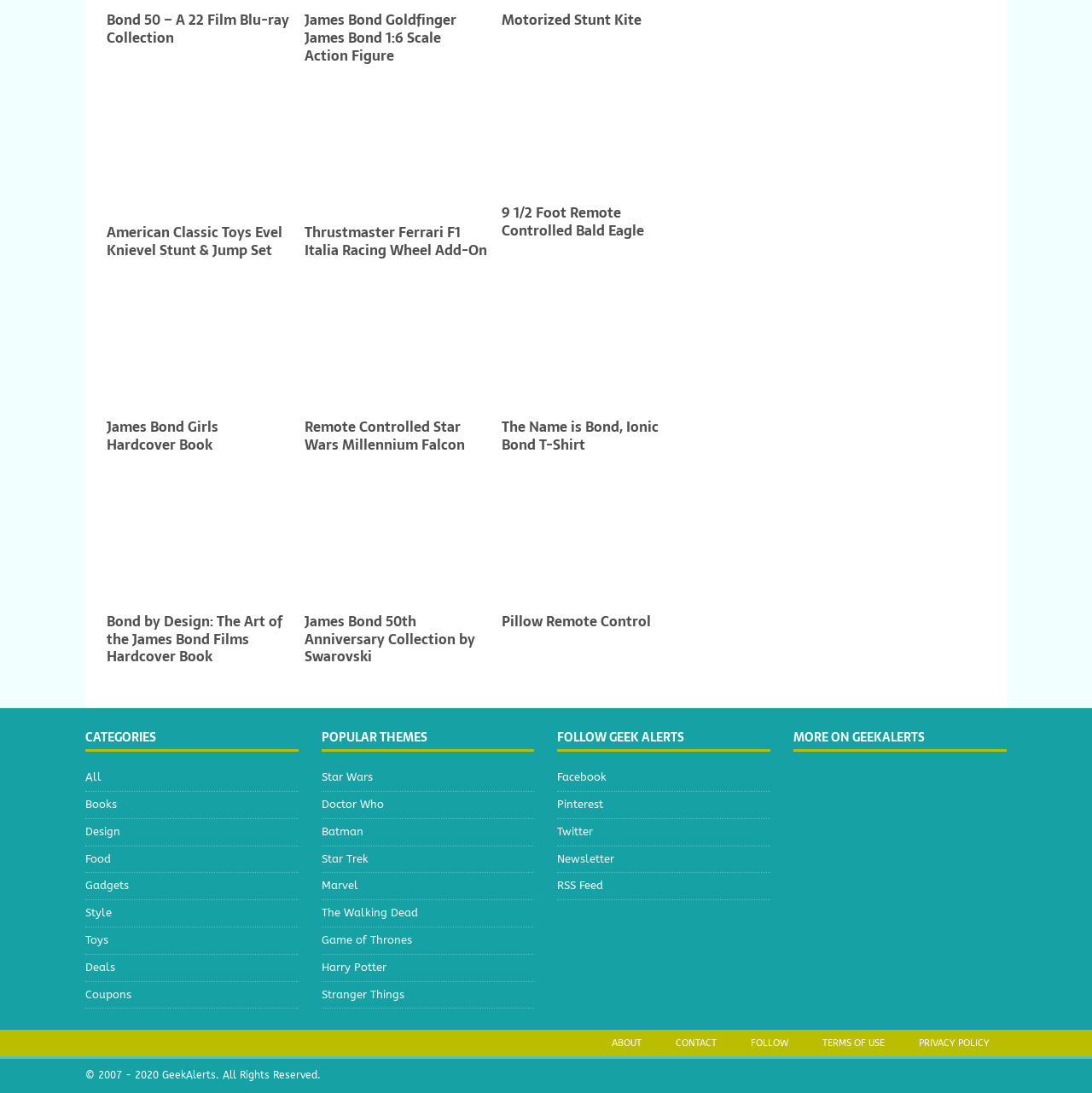Please determine the bounding box coordinates of the element's region to click in order to carry out the following instruction: "View James Bond Goldfinger James Bond 1:6 Scale Action Figure". The coordinates should be four float numbers between 0 and 1, i.e., [left, top, right, bottom].

[0.279, 0.01, 0.446, 0.059]